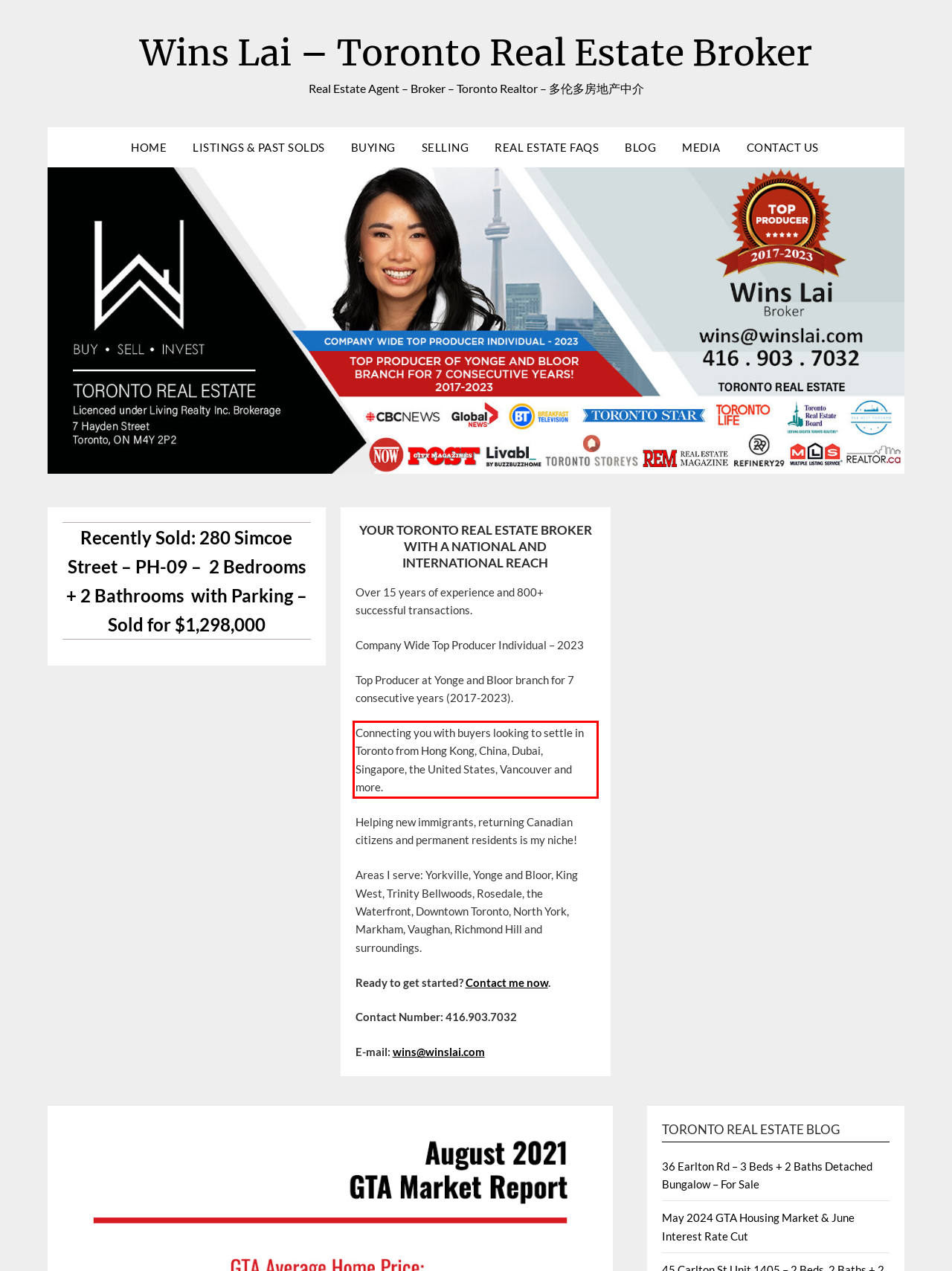Given a screenshot of a webpage containing a red rectangle bounding box, extract and provide the text content found within the red bounding box.

Connecting you with buyers looking to settle in Toronto from Hong Kong, China, Dubai, Singapore, the United States, Vancouver and more.